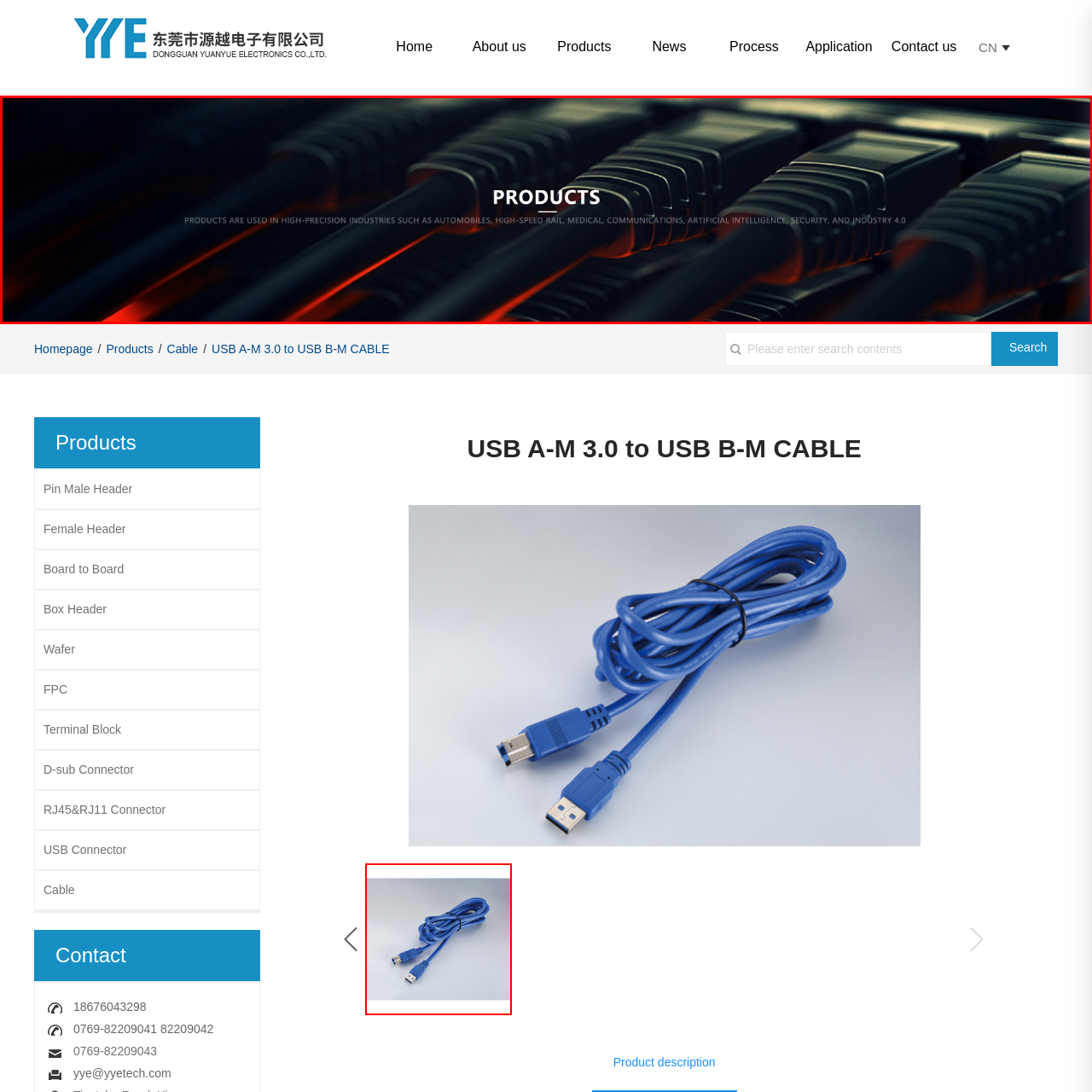Inspect the section highlighted in the red box, What is one of the industries mentioned in the tagline? 
Answer using a single word or phrase.

Automobiles